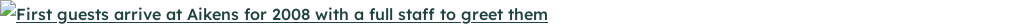Offer an in-depth caption for the image presented.

The image captures the moment when the first guests arrived at Aikens for the 2008 season, warmly welcomed by a full staff eager to greet them. This event marked the beginning of an exciting season filled with fishing adventures, hospitality, and the pristine natural beauty of the Aikens Lake area. The image encapsulates the atmosphere of enthusiasm and camaraderie as both the guests and staff embark on a memorable experience together in this untouched wilderness.